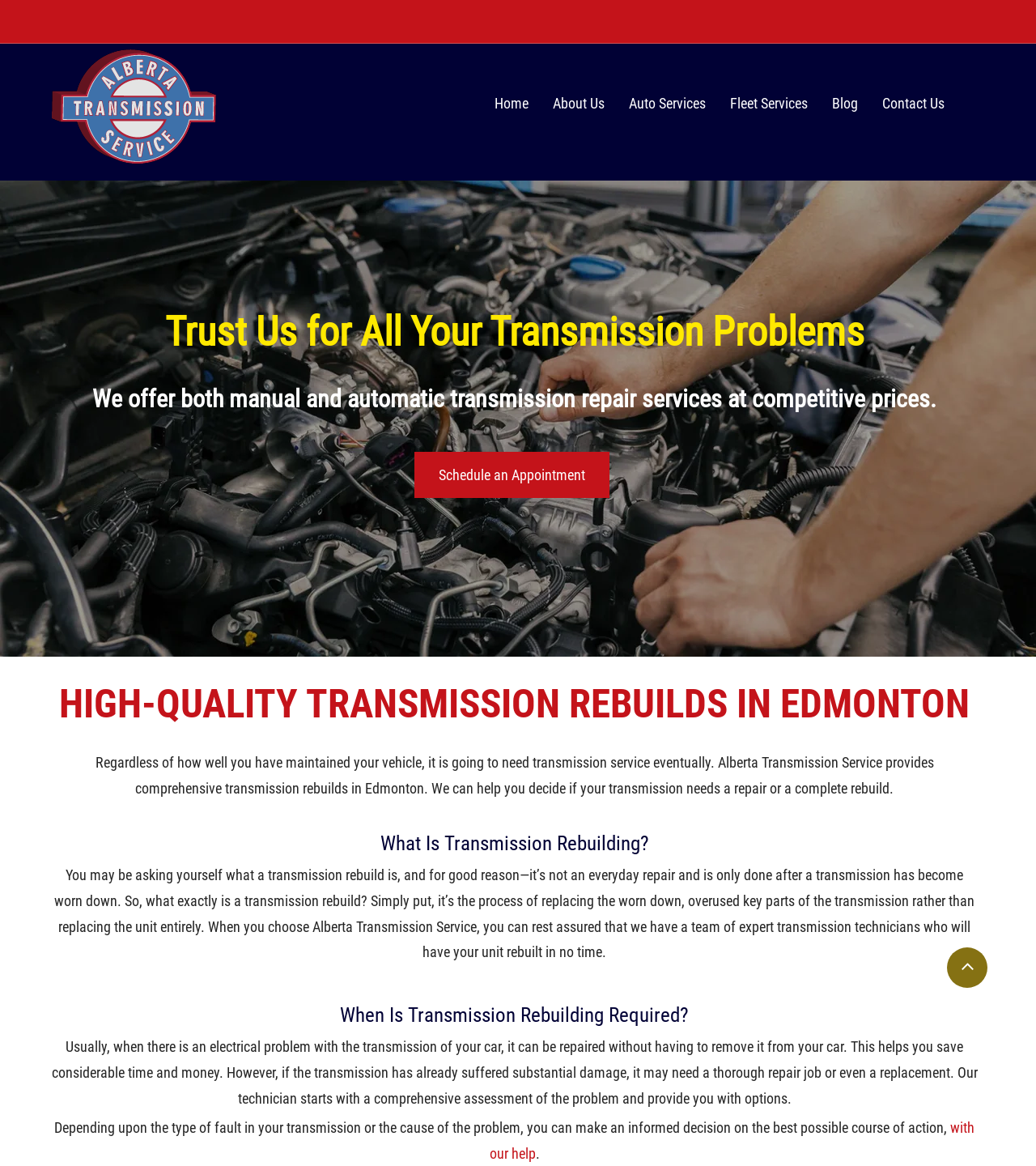What type of transmission repair services are offered?
Please ensure your answer to the question is detailed and covers all necessary aspects.

The webpage states that they offer both manual and automatic transmission repair services at competitive prices, as mentioned in the section below the navigation menu.